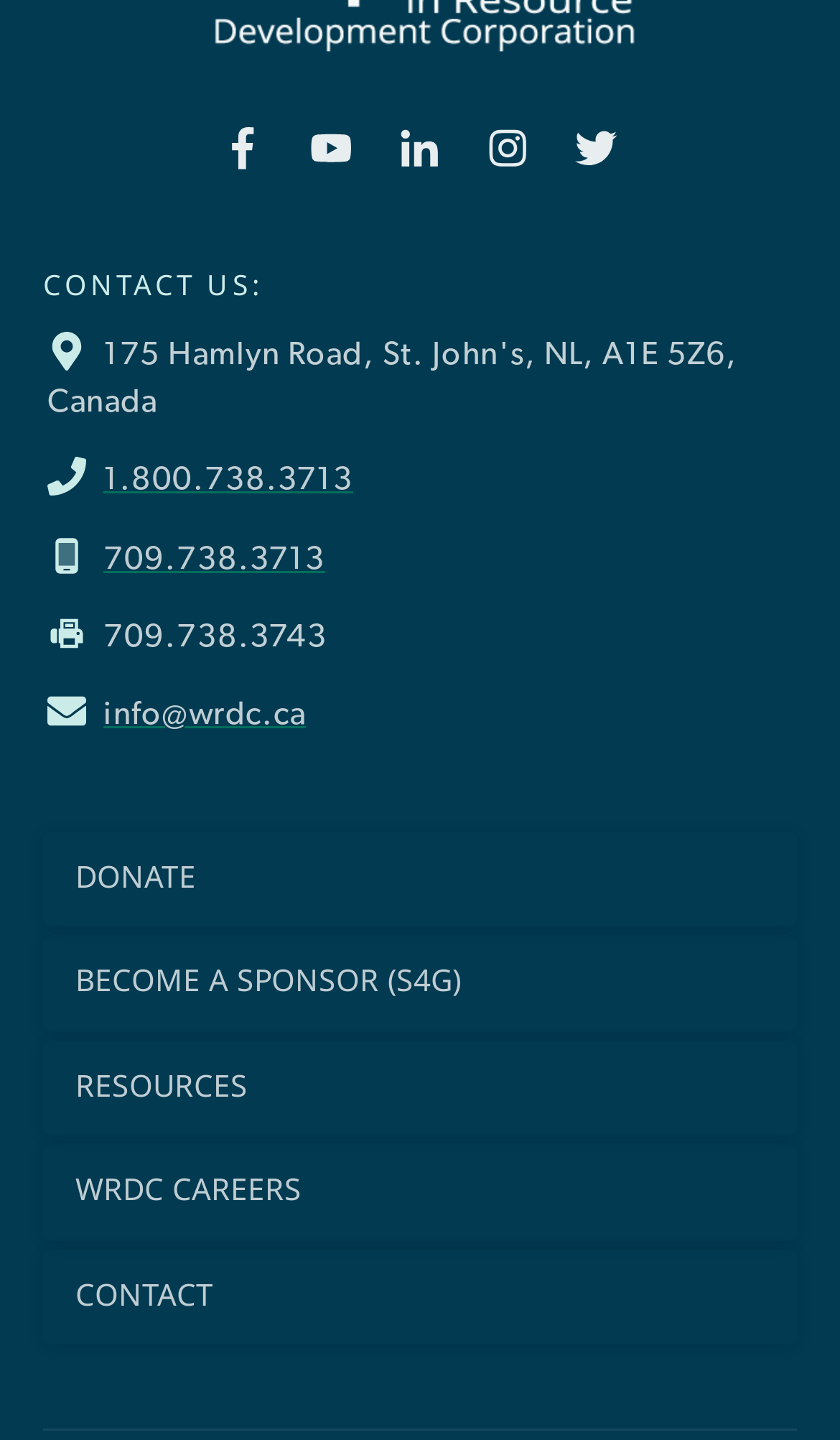Identify the bounding box coordinates of the clickable region necessary to fulfill the following instruction: "click the first link". The bounding box coordinates should be four float numbers between 0 and 1, i.e., [left, top, right, bottom].

[0.245, 0.077, 0.335, 0.13]